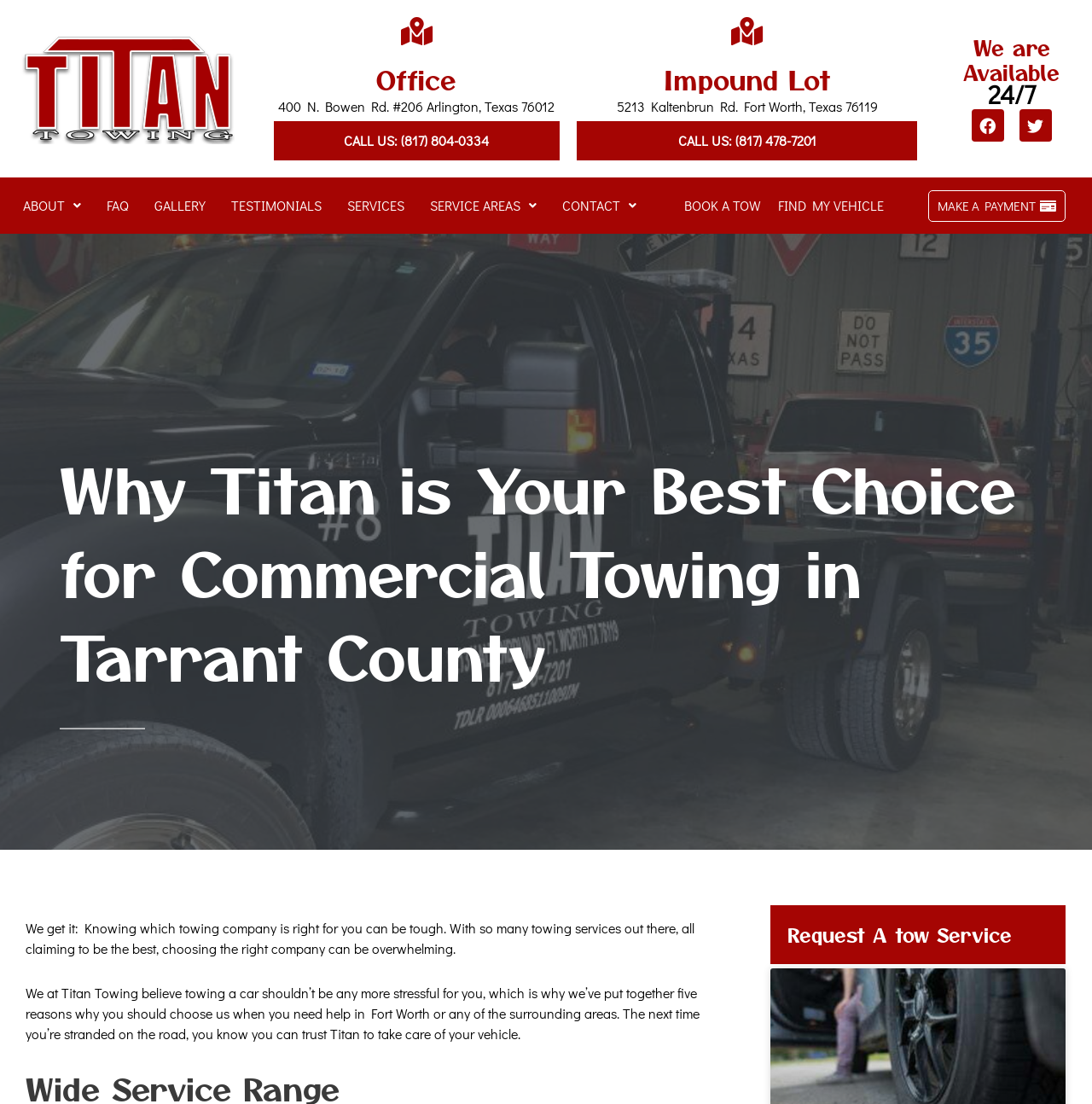Provide the bounding box coordinates of the HTML element this sentence describes: "Facebook". The bounding box coordinates consist of four float numbers between 0 and 1, i.e., [left, top, right, bottom].

[0.89, 0.099, 0.919, 0.129]